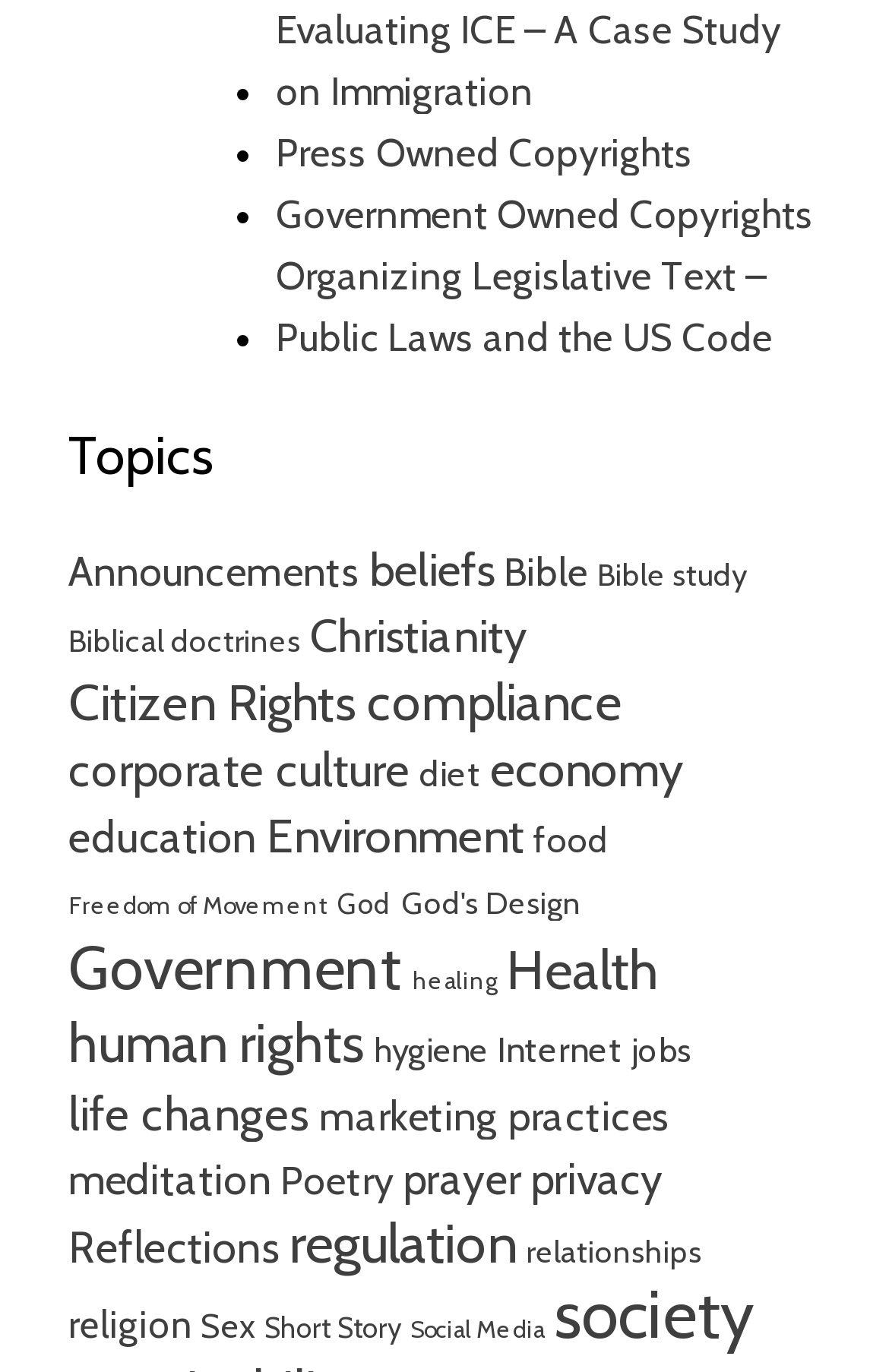Locate the bounding box coordinates of the region to be clicked to comply with the following instruction: "Read about the 77th golden globes". The coordinates must be four float numbers between 0 and 1, in the form [left, top, right, bottom].

None